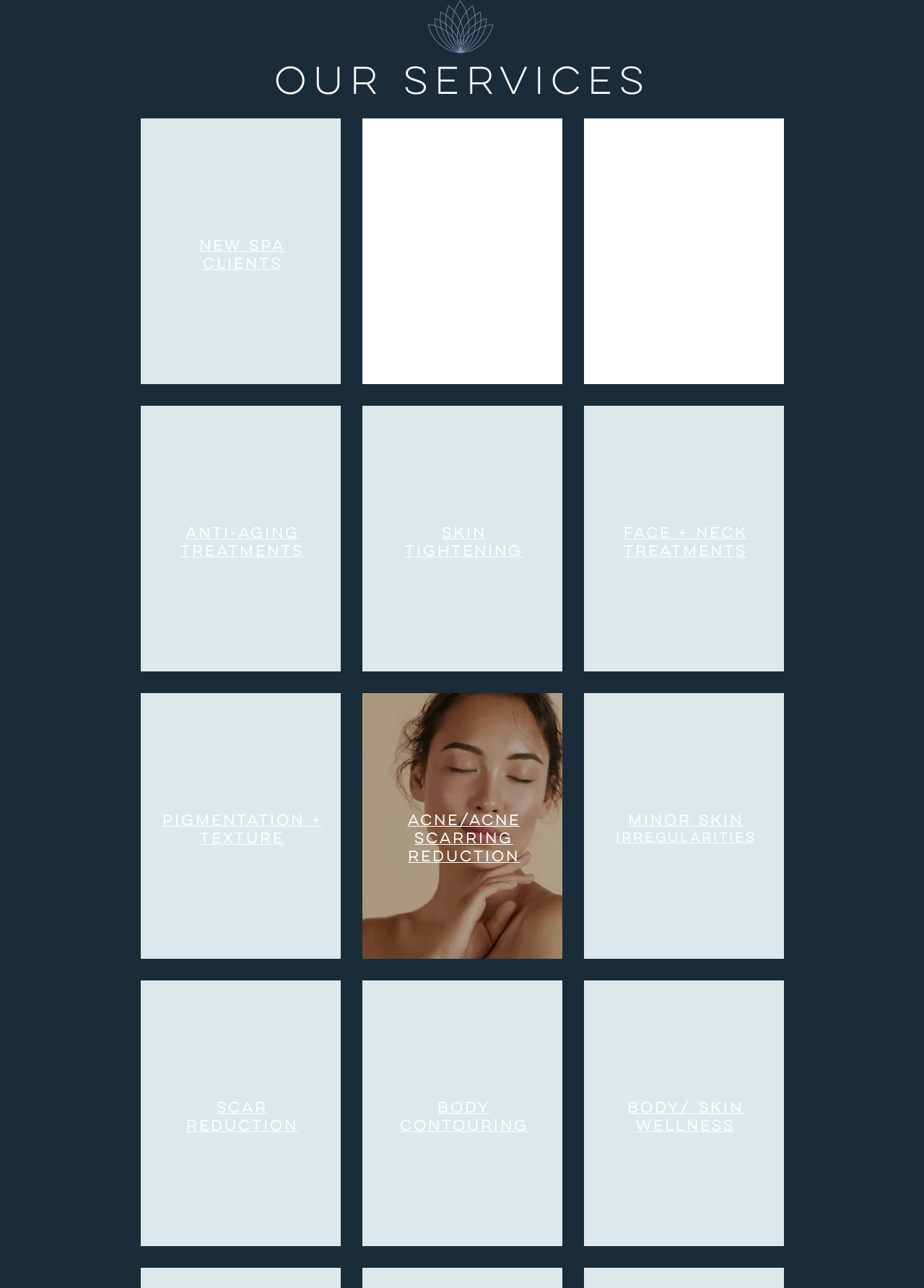Find the bounding box coordinates of the clickable region needed to perform the following instruction: "Go to the Supply Chain page". The coordinates should be provided as four float numbers between 0 and 1, i.e., [left, top, right, bottom].

None